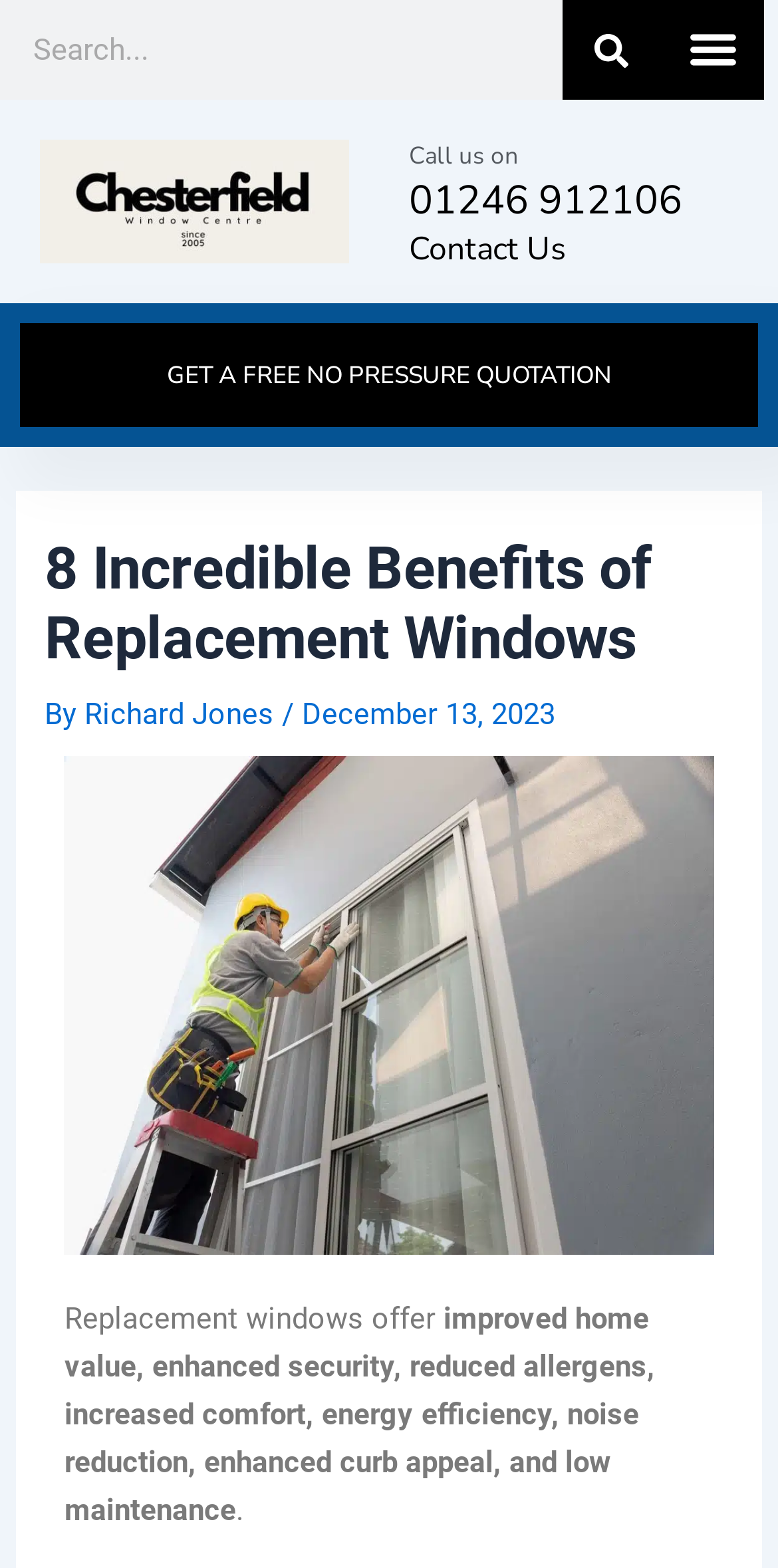Please find the main title text of this webpage.

8 Incredible Benefits of Replacement Windows 